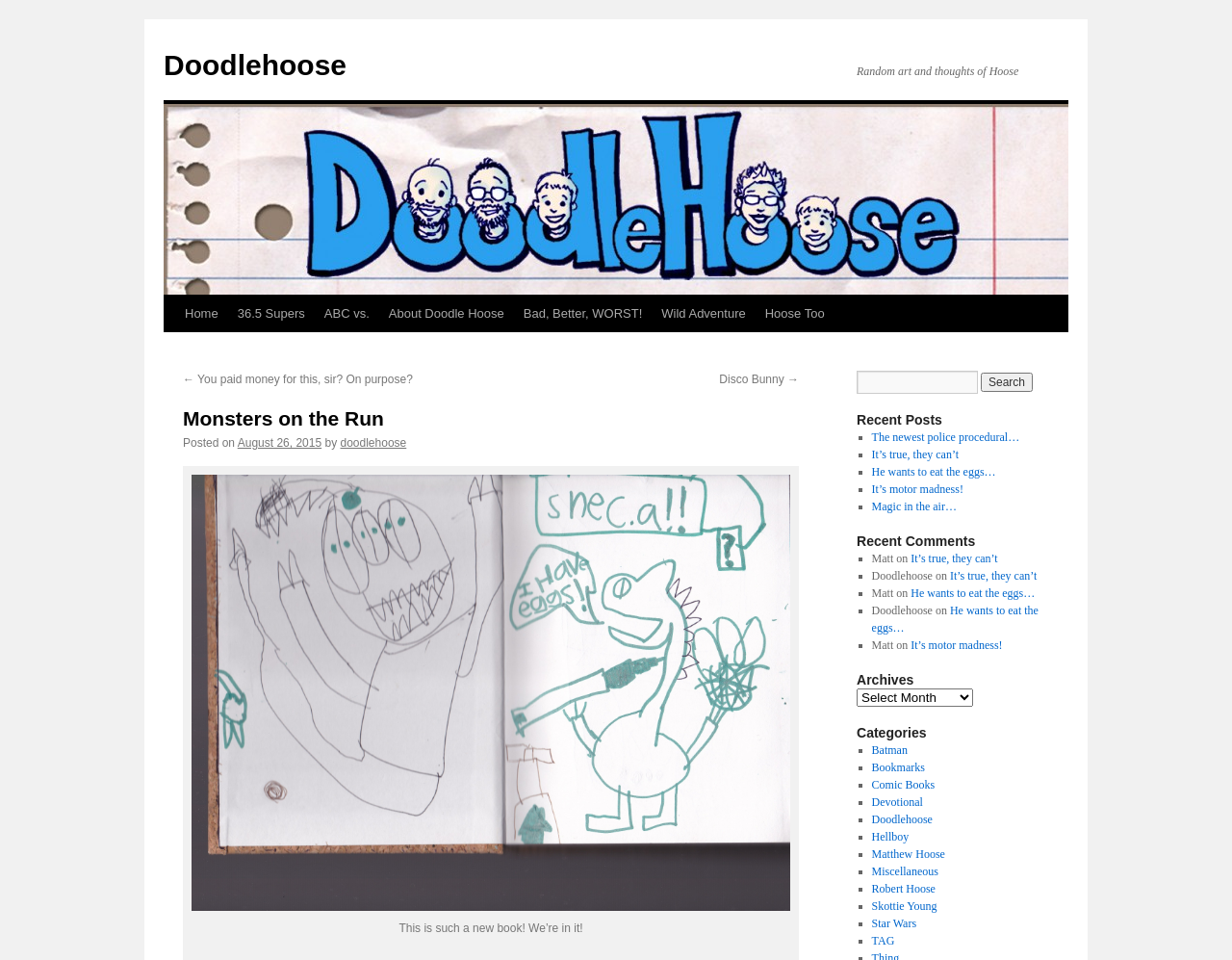Please specify the bounding box coordinates of the area that should be clicked to accomplish the following instruction: "Go to Home page". The coordinates should consist of four float numbers between 0 and 1, i.e., [left, top, right, bottom].

[0.142, 0.308, 0.185, 0.346]